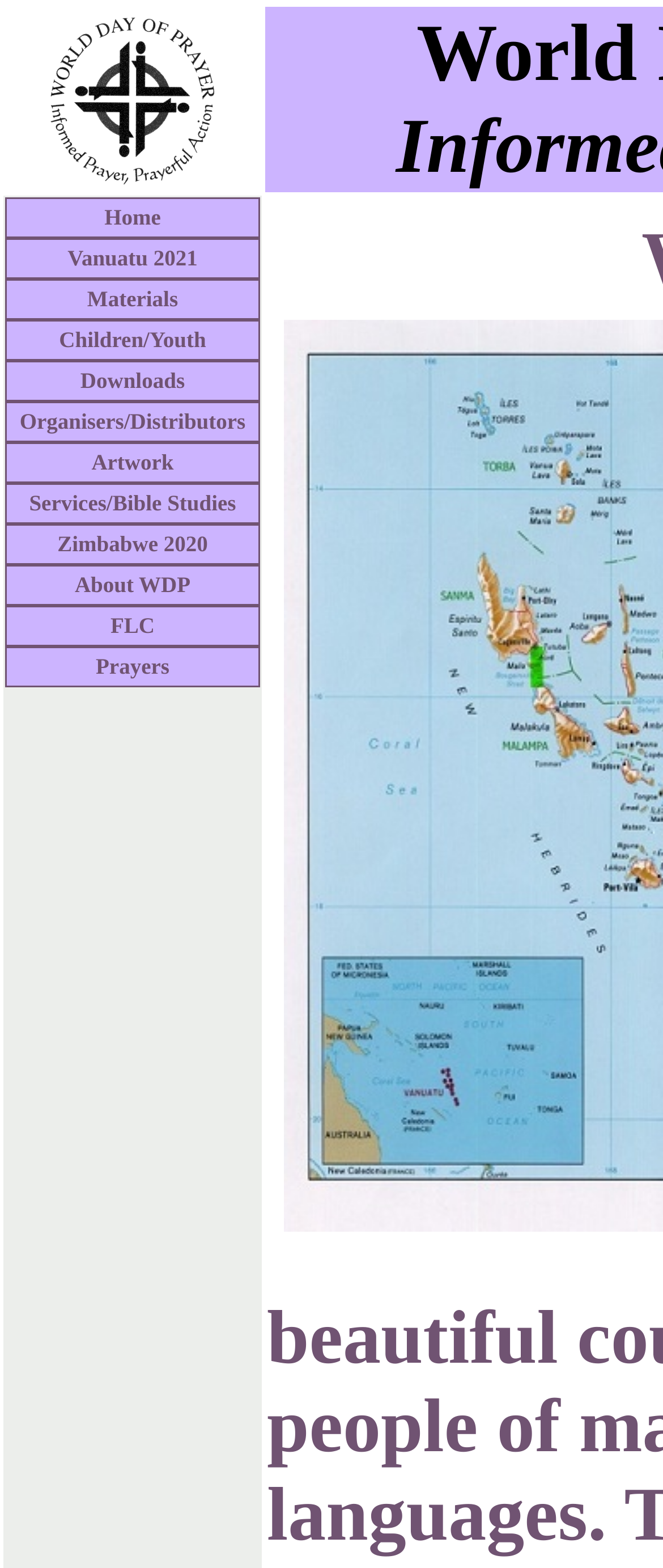Please identify the bounding box coordinates of the element that needs to be clicked to perform the following instruction: "visit Vanuatu 2021".

[0.008, 0.152, 0.392, 0.178]